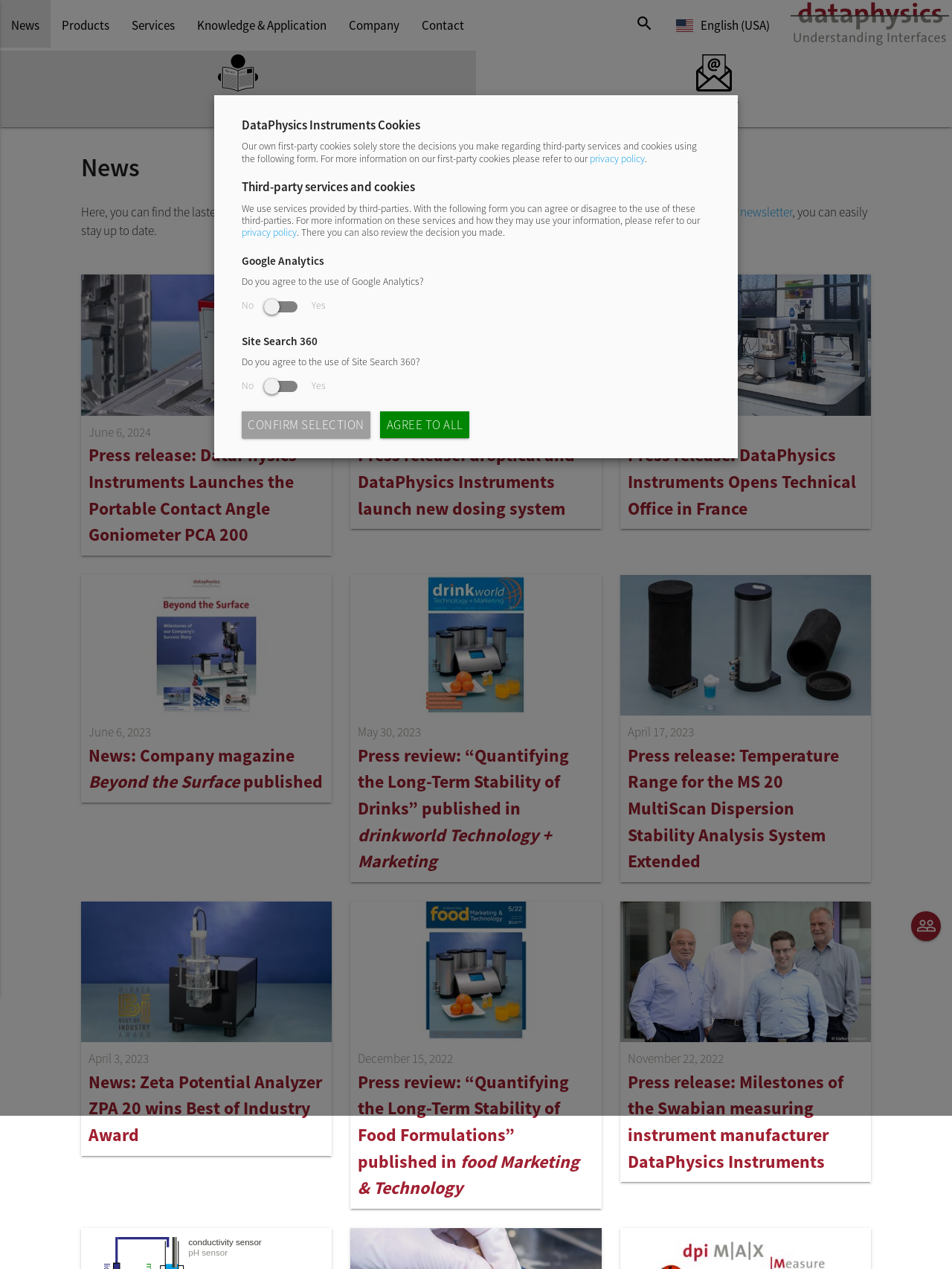Please locate the clickable area by providing the bounding box coordinates to follow this instruction: "Read the press release about the Portable Contact Angle Goniometer PCA 200".

[0.085, 0.216, 0.348, 0.438]